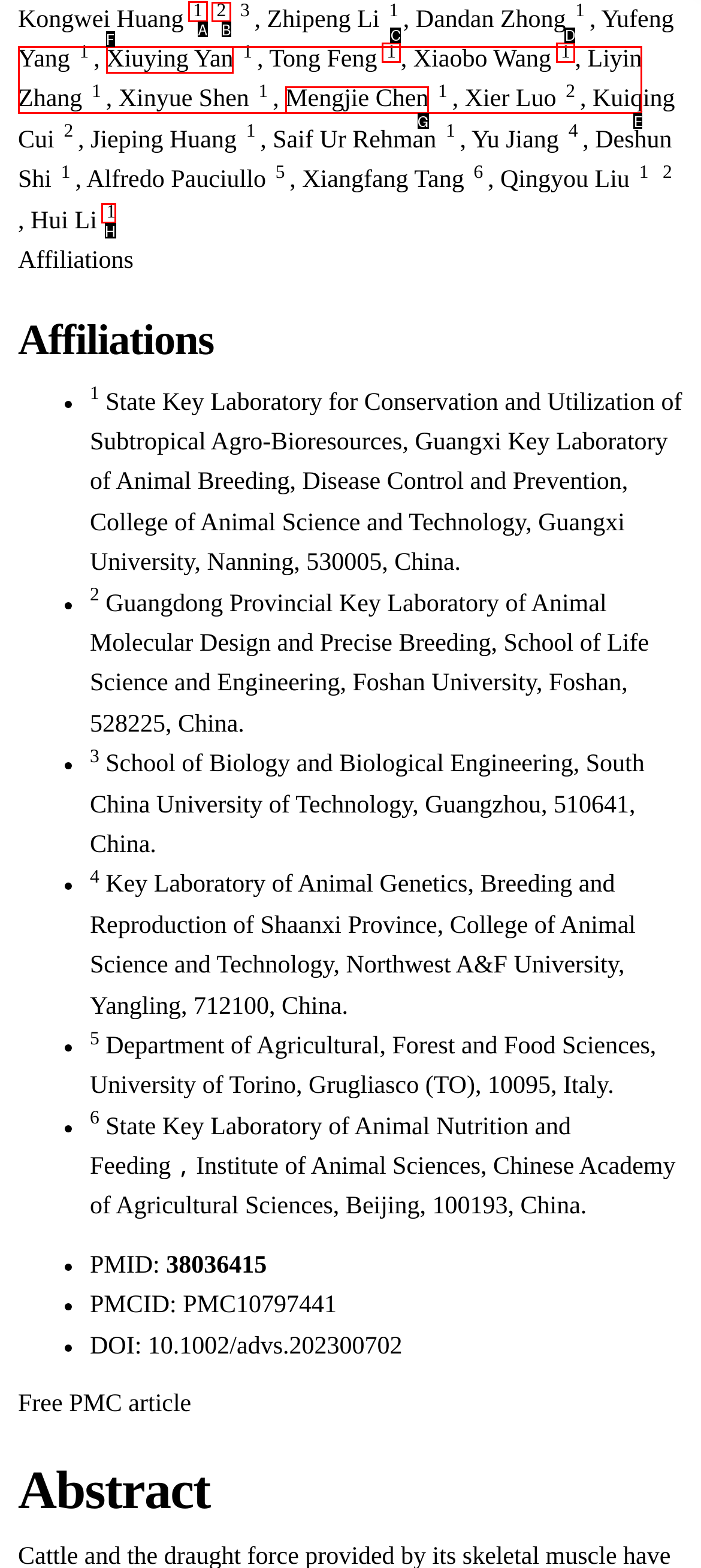Please identify the correct UI element to click for the task: Check the first citation Respond with the letter of the appropriate option.

A